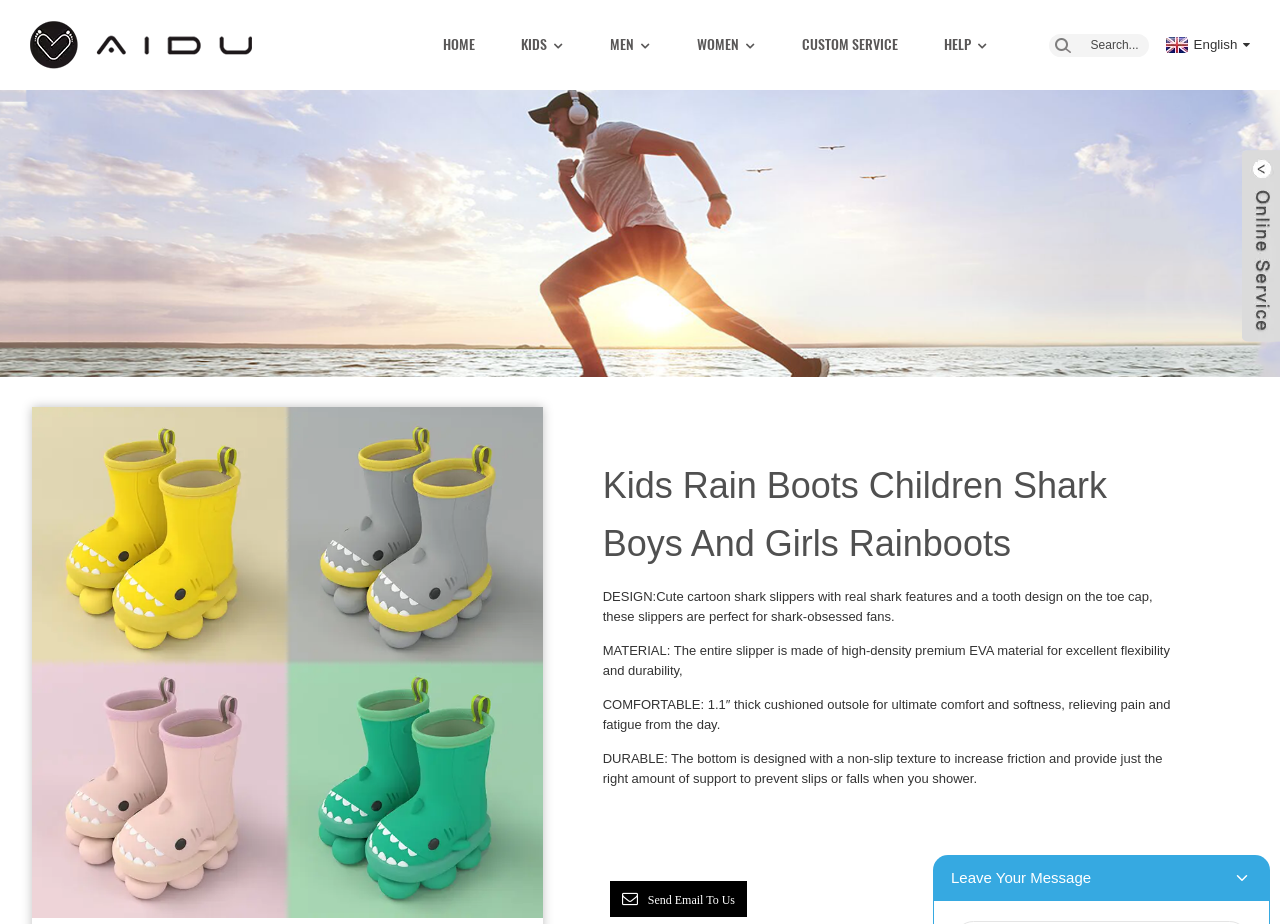What is the design feature on the toe cap of the slippers?
Answer the question with a single word or phrase derived from the image.

Tooth design